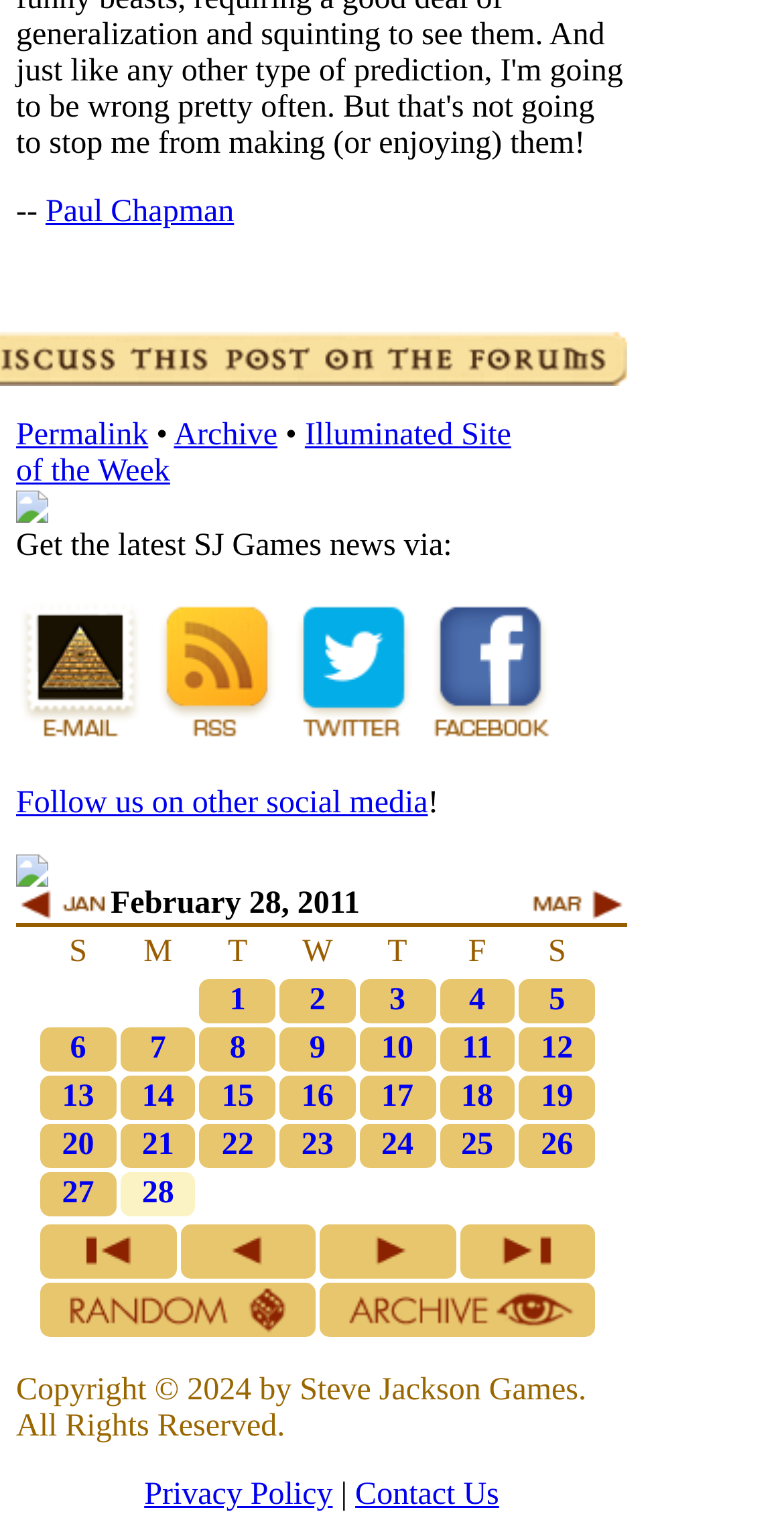Pinpoint the bounding box coordinates of the element that must be clicked to accomplish the following instruction: "Follow us on other social media". The coordinates should be in the format of four float numbers between 0 and 1, i.e., [left, top, right, bottom].

[0.021, 0.514, 0.546, 0.536]